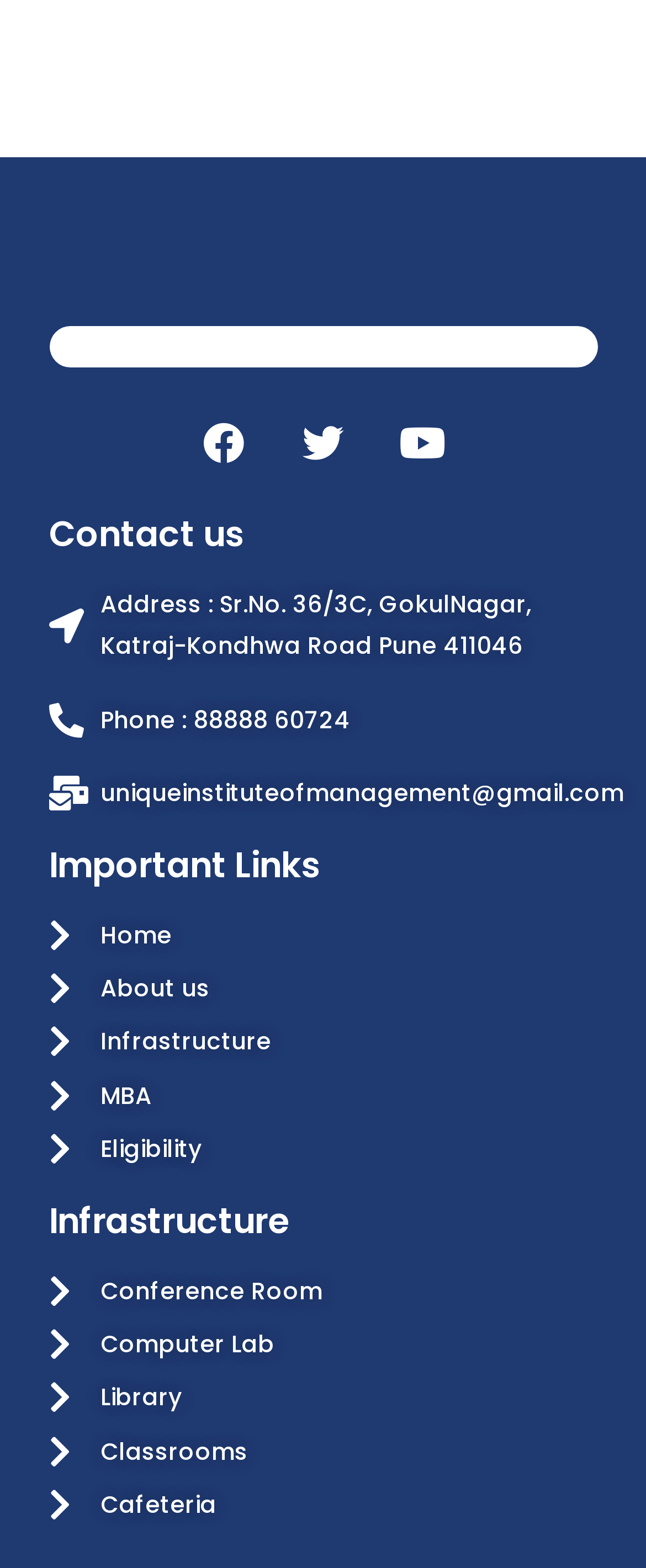Select the bounding box coordinates of the element I need to click to carry out the following instruction: "View the 'About us' page".

[0.076, 0.618, 0.924, 0.644]